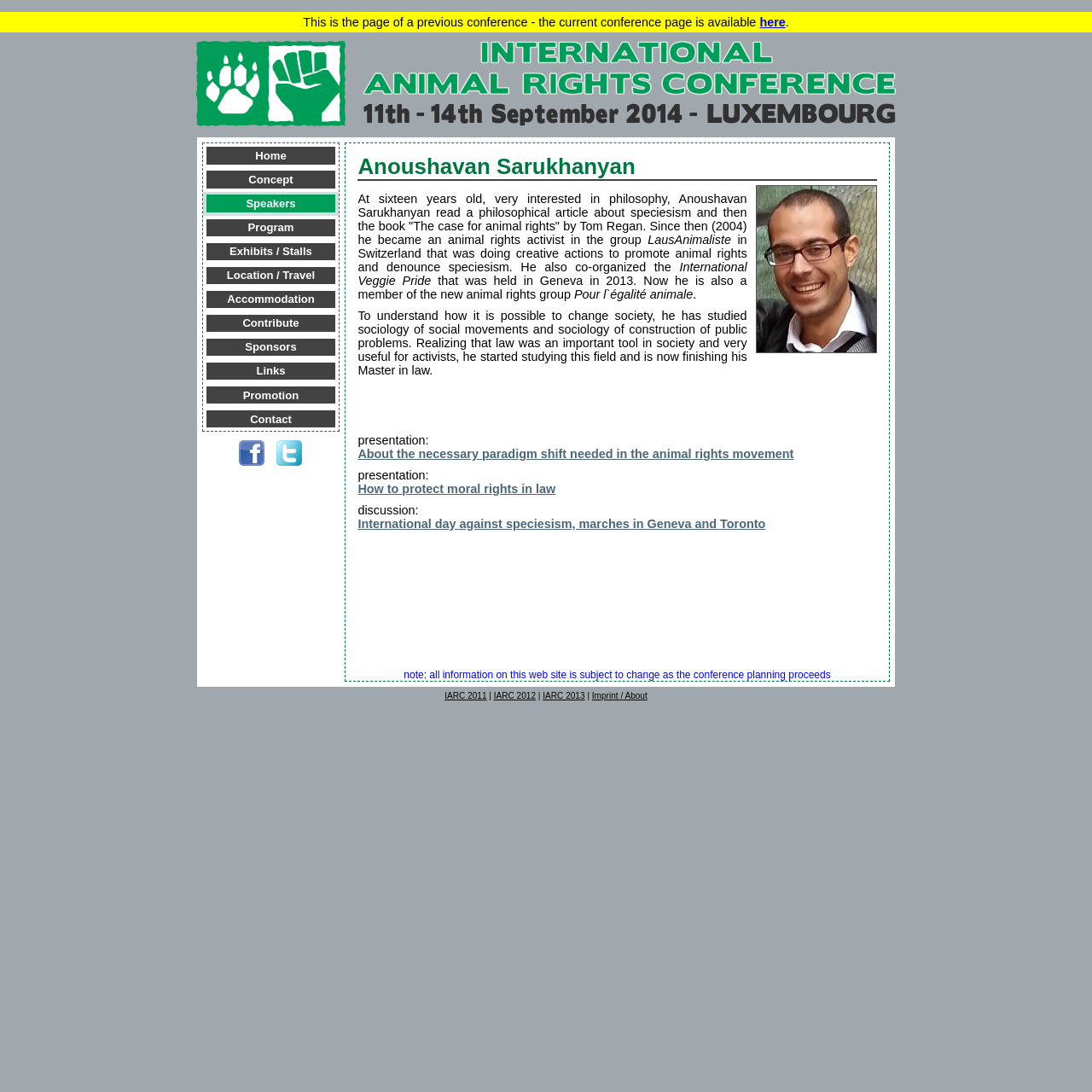Find the bounding box coordinates of the clickable region needed to perform the following instruction: "Check the 'Speakers' page". The coordinates should be provided as four float numbers between 0 and 1, i.e., [left, top, right, bottom].

[0.189, 0.178, 0.307, 0.194]